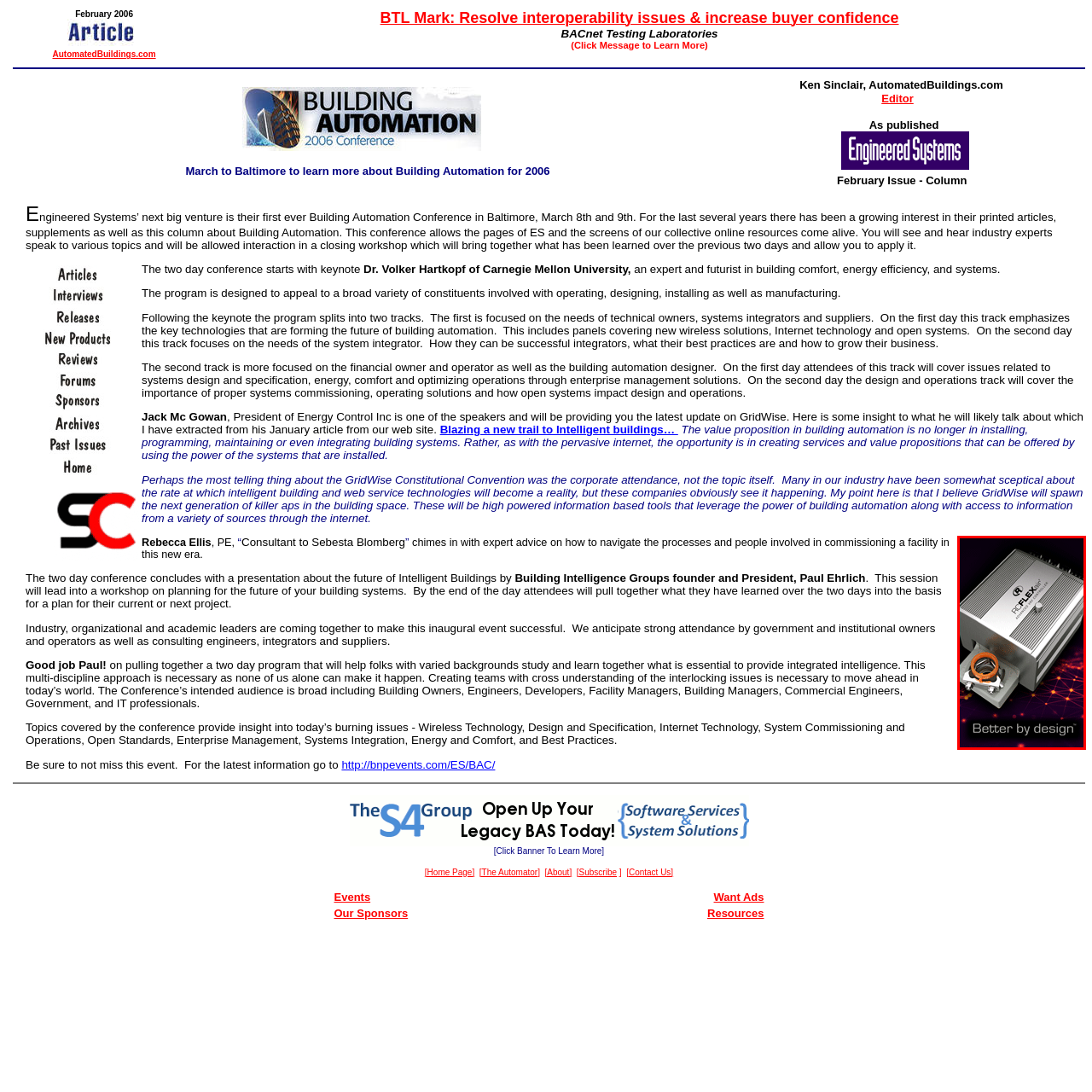What phrase is written beneath the device?
Review the image marked by the red bounding box and deliver a detailed response to the question.

The phrase 'Better by design' is written beneath the device, which underscores a commitment to quality and innovation, implying that the manufacturer prioritizes design and functionality in their products.